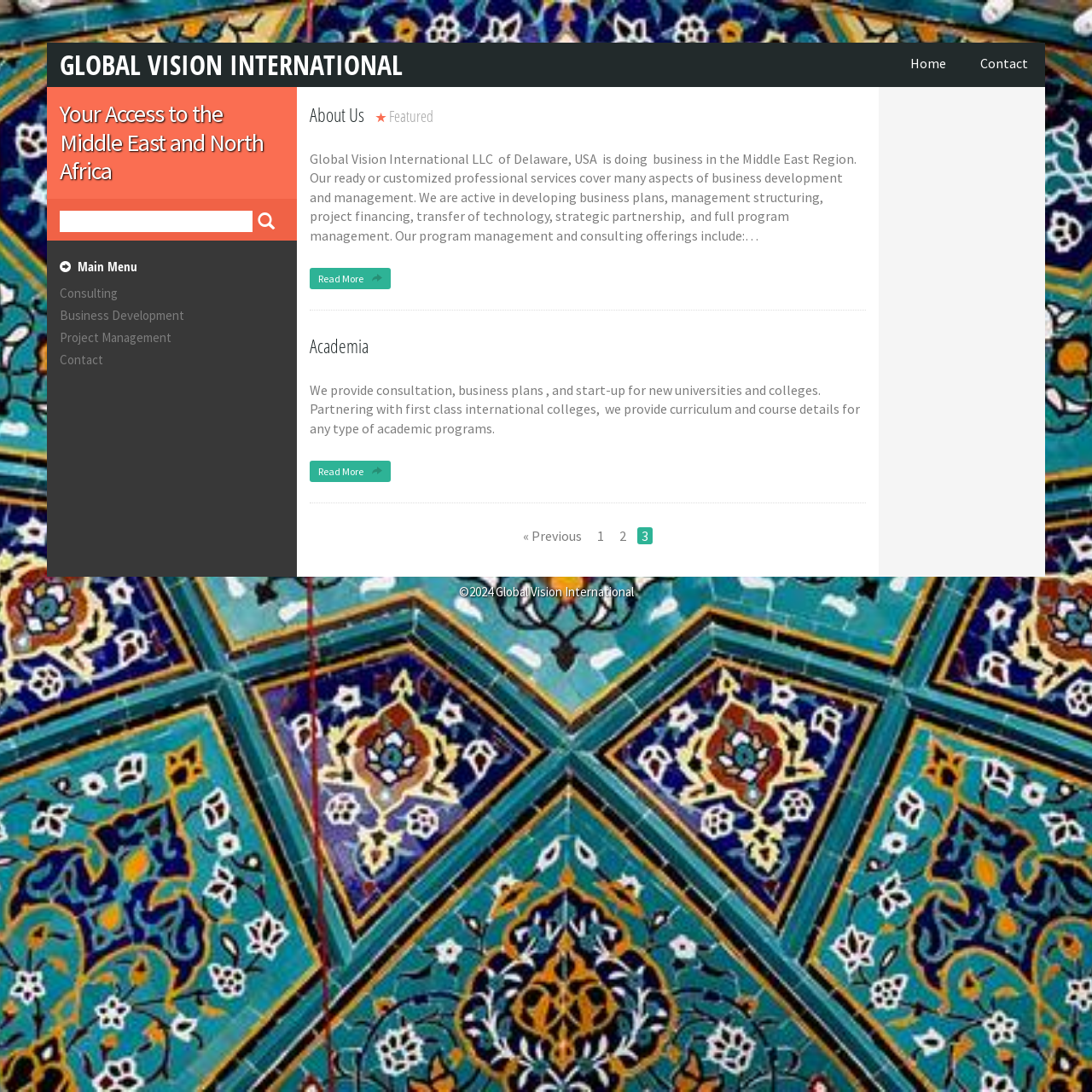What services does the company provide?
Answer with a single word or phrase, using the screenshot for reference.

Business development and management